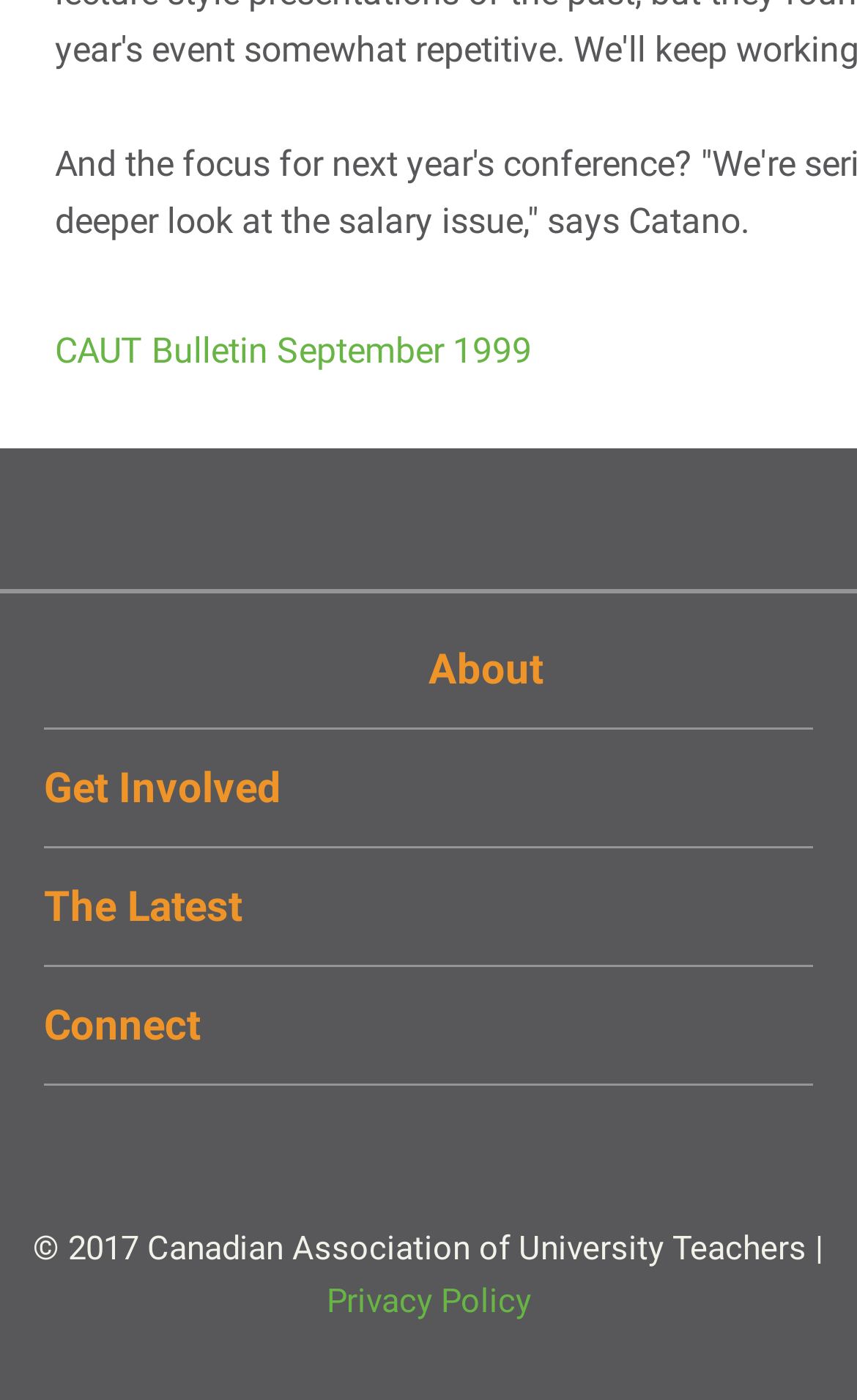Identify the bounding box coordinates necessary to click and complete the given instruction: "Follow CAUT on Facebook".

[0.051, 0.805, 0.108, 0.839]